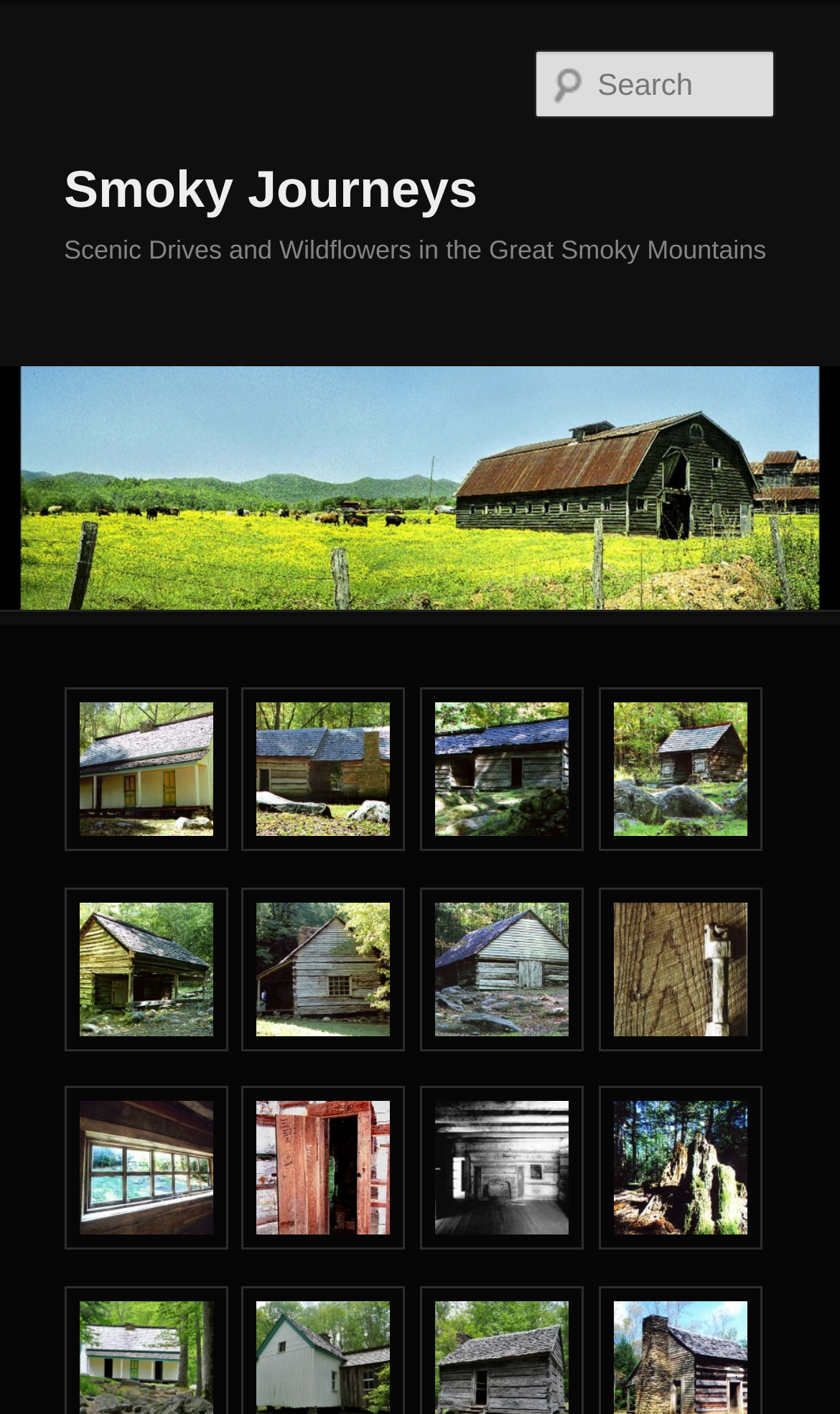Using the given description, provide the bounding box coordinates formatted as (top-left x, top-left y, bottom-right x, bottom-right y), with all values being floating point numbers between 0 and 1. Description: parent_node: Smoky Journeys

[0.0, 0.26, 1.0, 0.431]